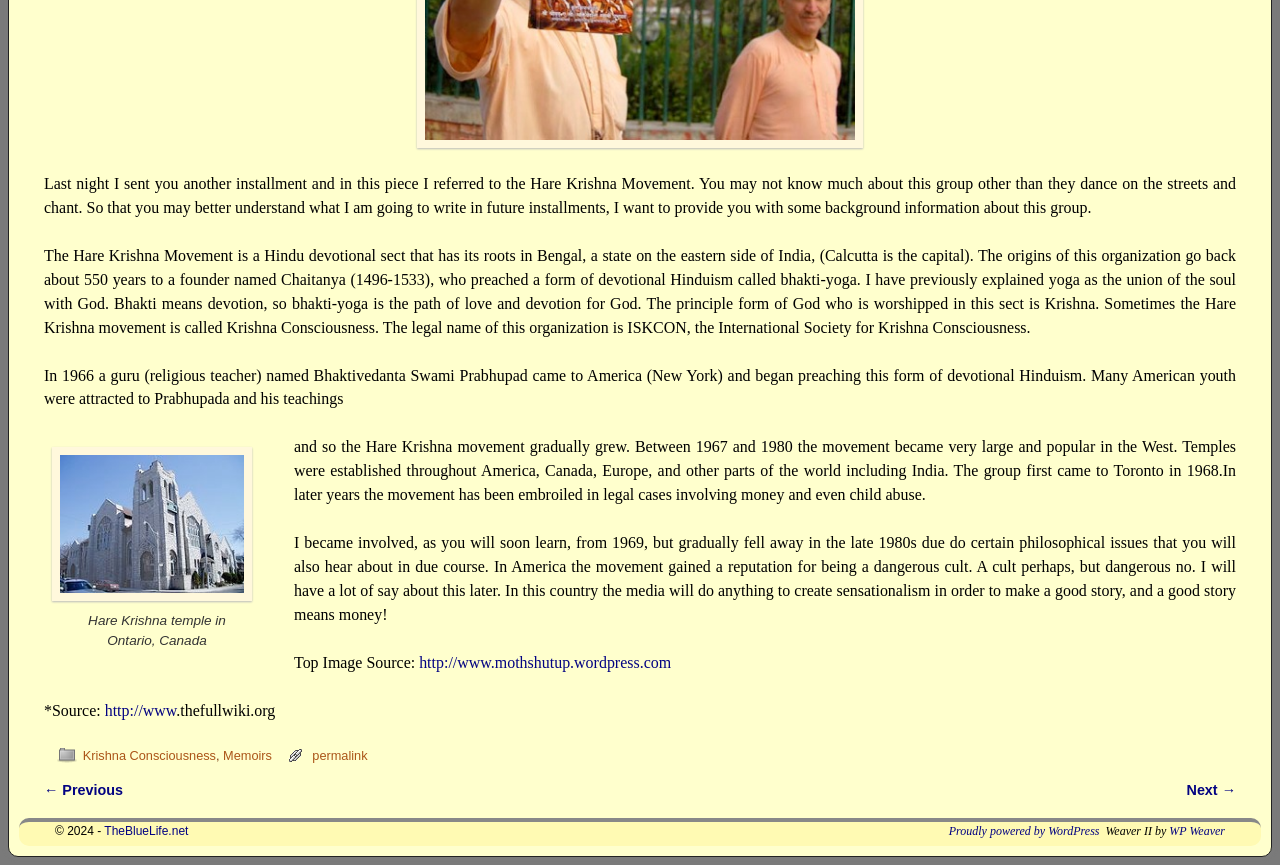Using the element description provided, determine the bounding box coordinates in the format (top-left x, top-left y, bottom-right x, bottom-right y). Ensure that all values are floating point numbers between 0 and 1. Element description: Proudly powered by WordPress

[0.741, 0.953, 0.859, 0.969]